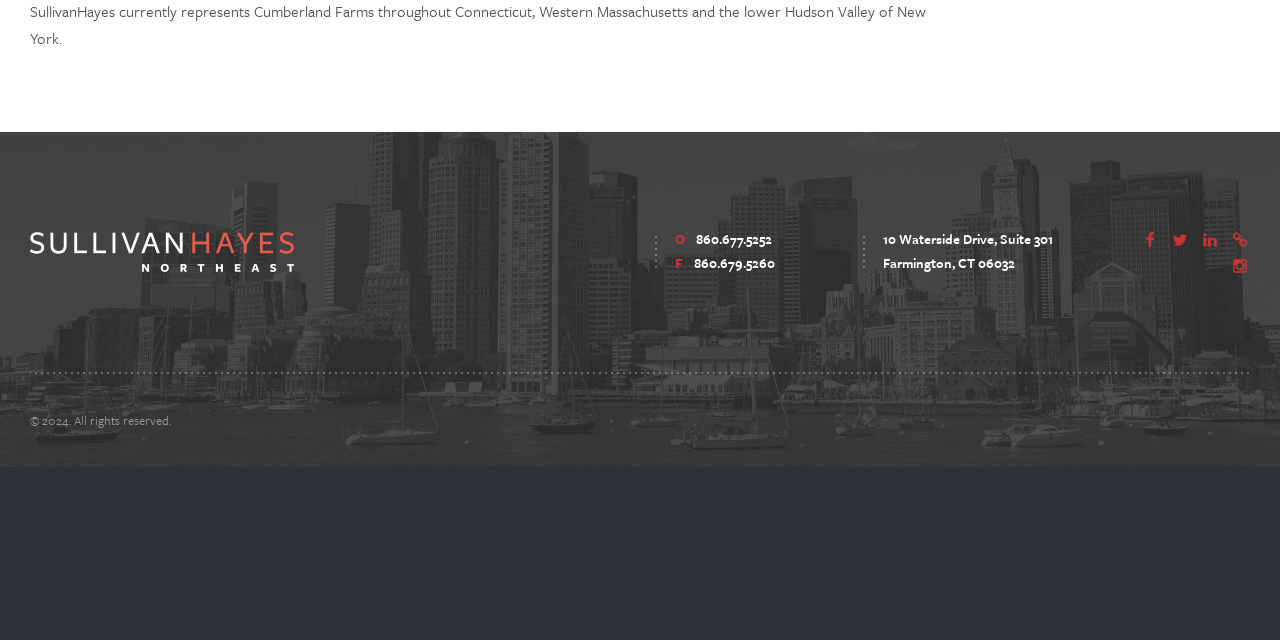Identify the bounding box for the UI element specified in this description: "10 Waterside Drive, Suite 301". The coordinates must be four float numbers between 0 and 1, formatted as [left, top, right, bottom].

[0.69, 0.359, 0.823, 0.39]